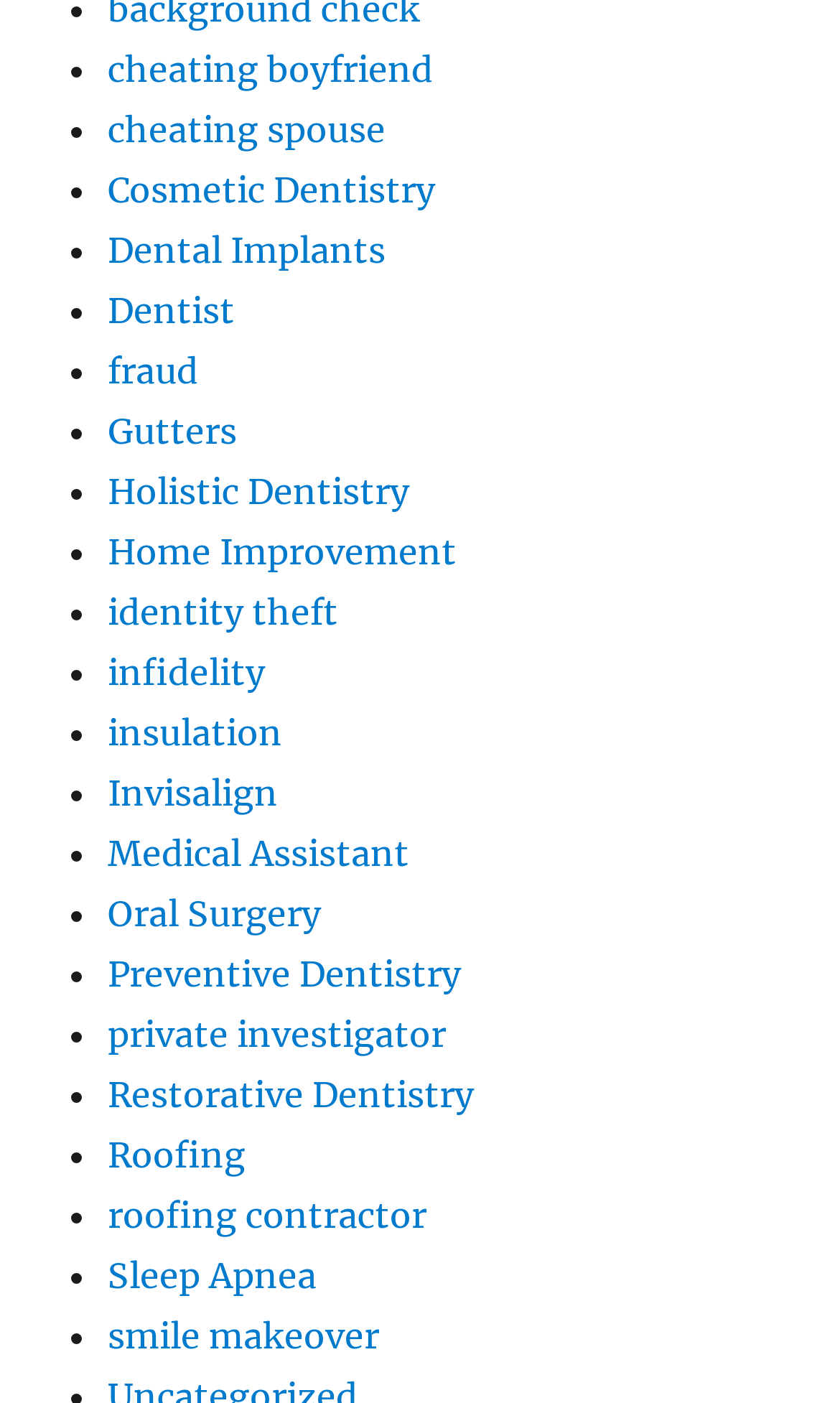Find and specify the bounding box coordinates that correspond to the clickable region for the instruction: "check out private investigator".

[0.128, 0.722, 0.531, 0.752]